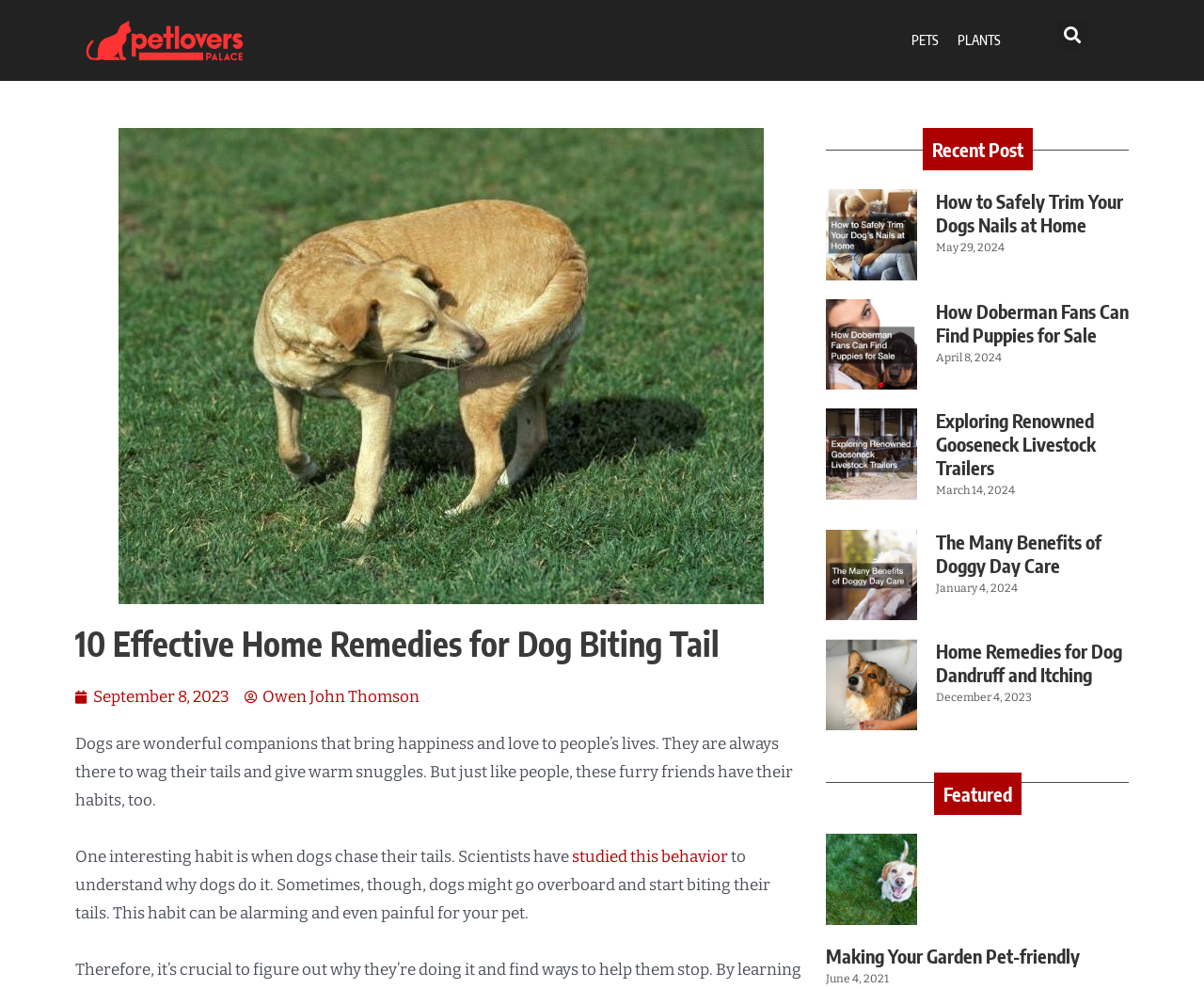Please specify the bounding box coordinates of the element that should be clicked to execute the given instruction: 'Explore the recent post about Doberman puppies'. Ensure the coordinates are four float numbers between 0 and 1, expressed as [left, top, right, bottom].

[0.777, 0.302, 0.938, 0.35]